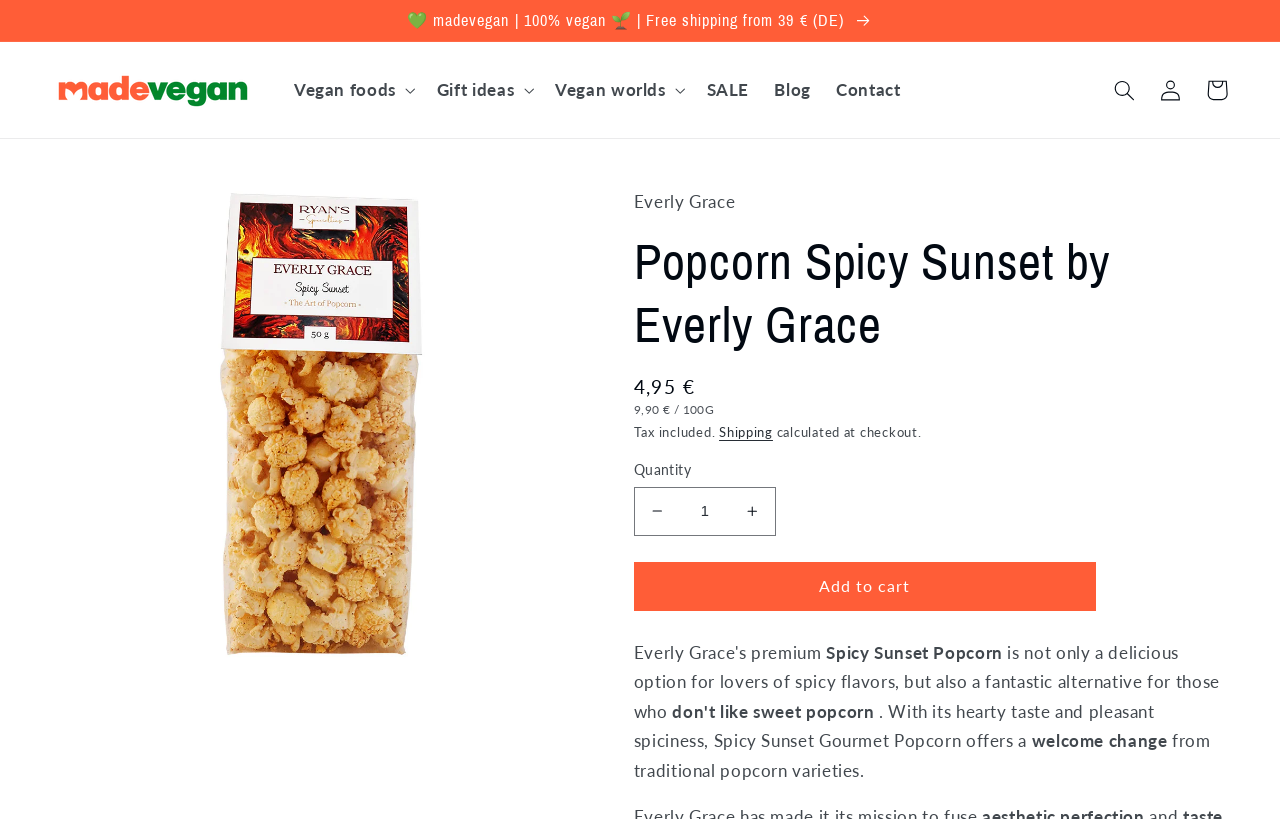Please find the bounding box coordinates for the clickable element needed to perform this instruction: "Search for something".

[0.861, 0.082, 0.897, 0.138]